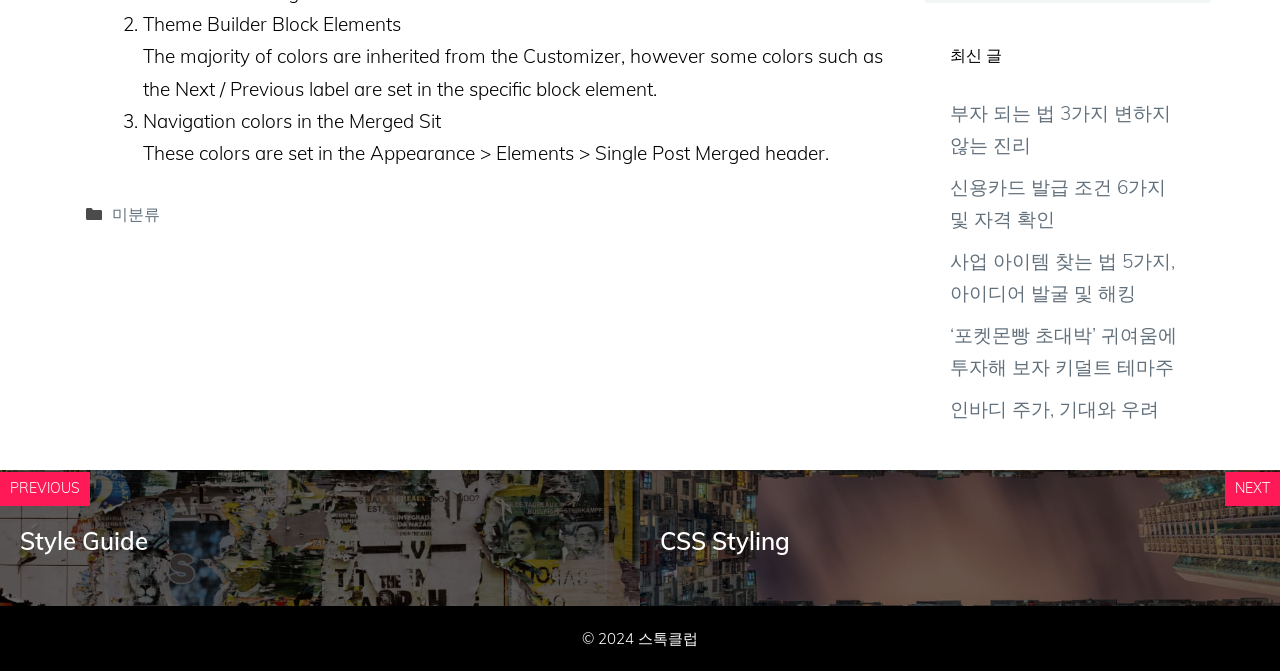Using the format (top-left x, top-left y, bottom-right x, bottom-right y), and given the element description, identify the bounding box coordinates within the screenshot: Alumni

None